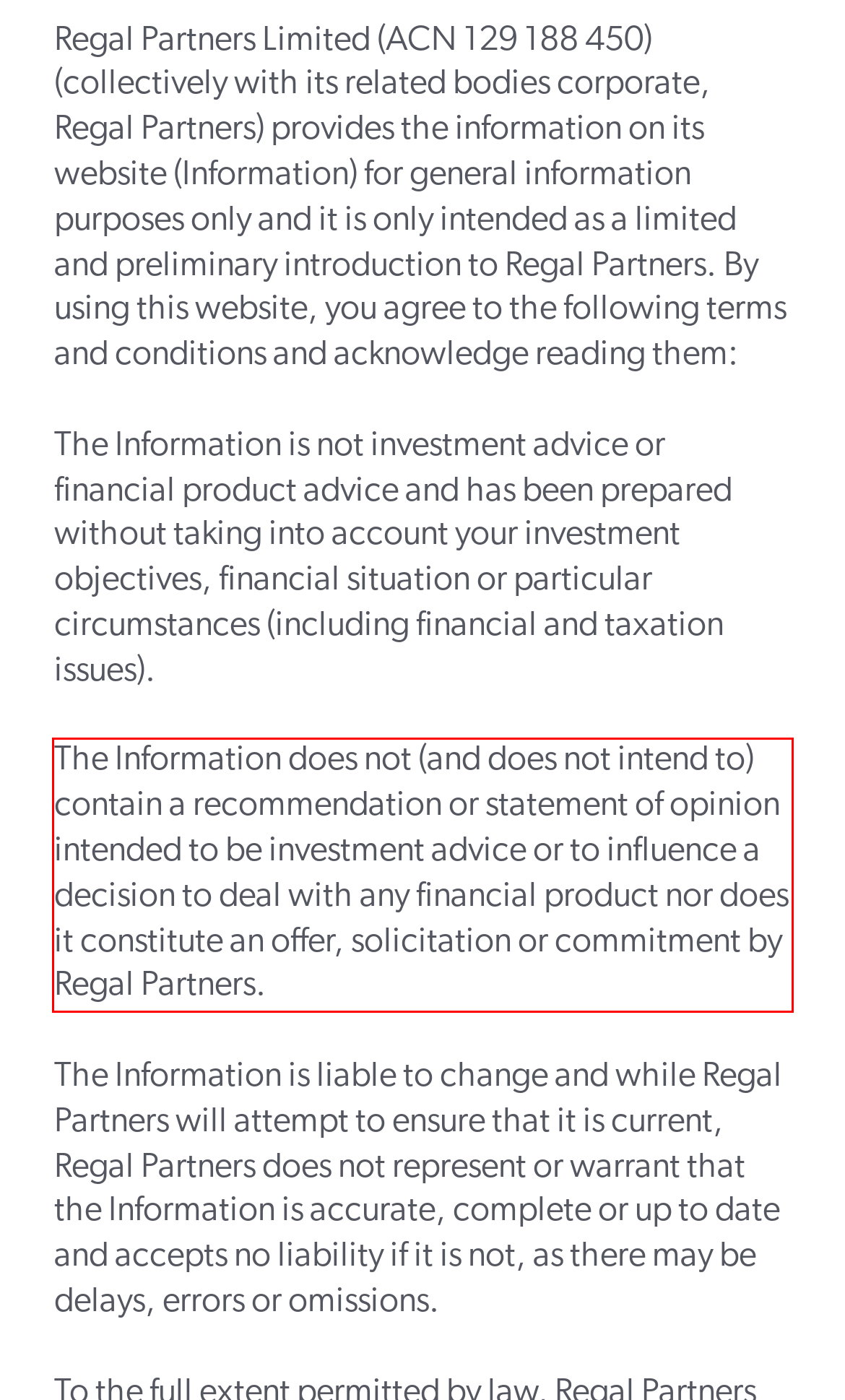By examining the provided screenshot of a webpage, recognize the text within the red bounding box and generate its text content.

The Information does not (and does not intend to) contain a recommendation or statement of opinion intended to be investment advice or to influence a decision to deal with any financial product nor does it constitute an offer, solicitation or commitment by Regal Partners.